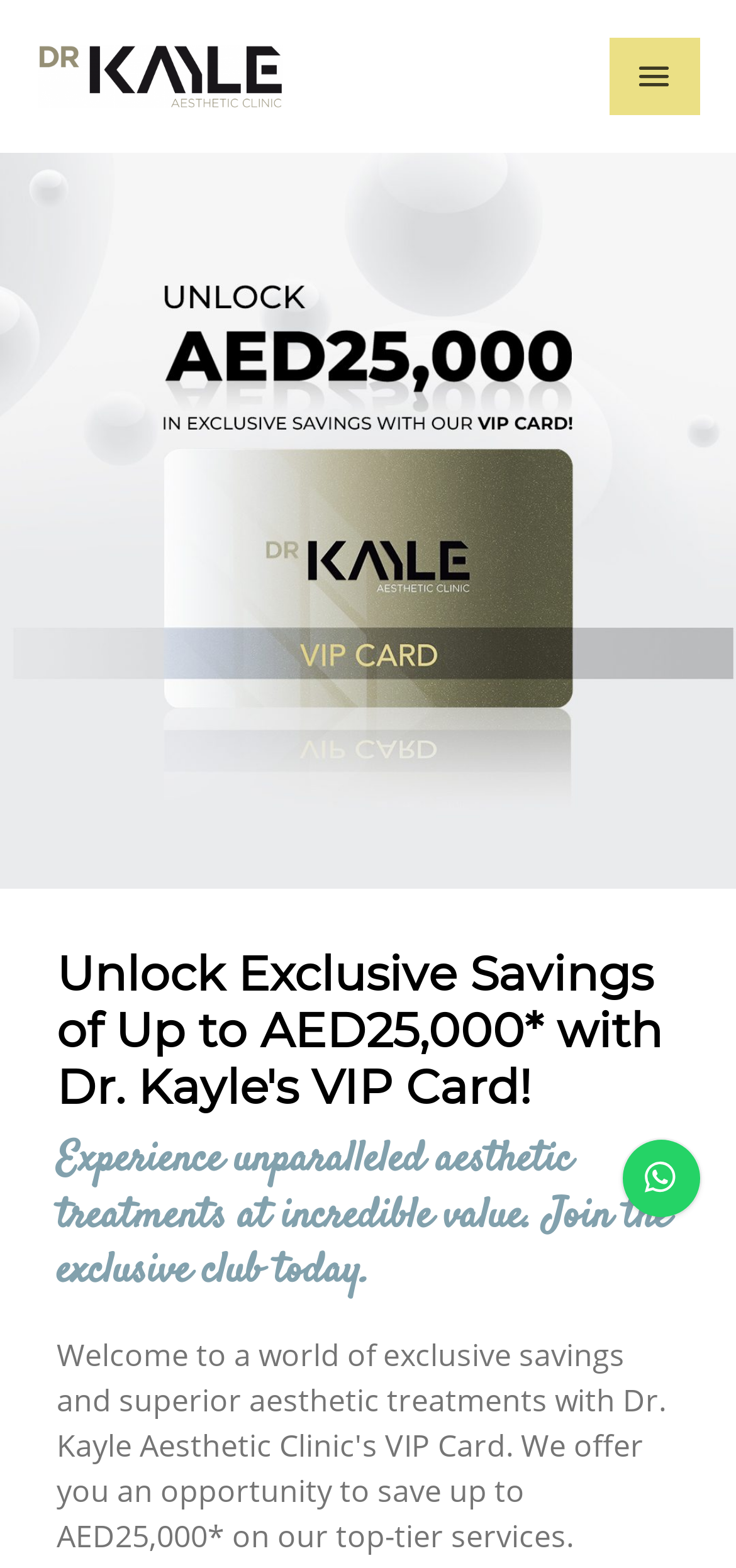What is the purpose of the VIP card?
Answer the question with a thorough and detailed explanation.

I inferred the purpose of the VIP card by reading the heading that mentions 'Exclusive Savings' and the description that talks about 'unparalleled aesthetic treatments at incredible value'.